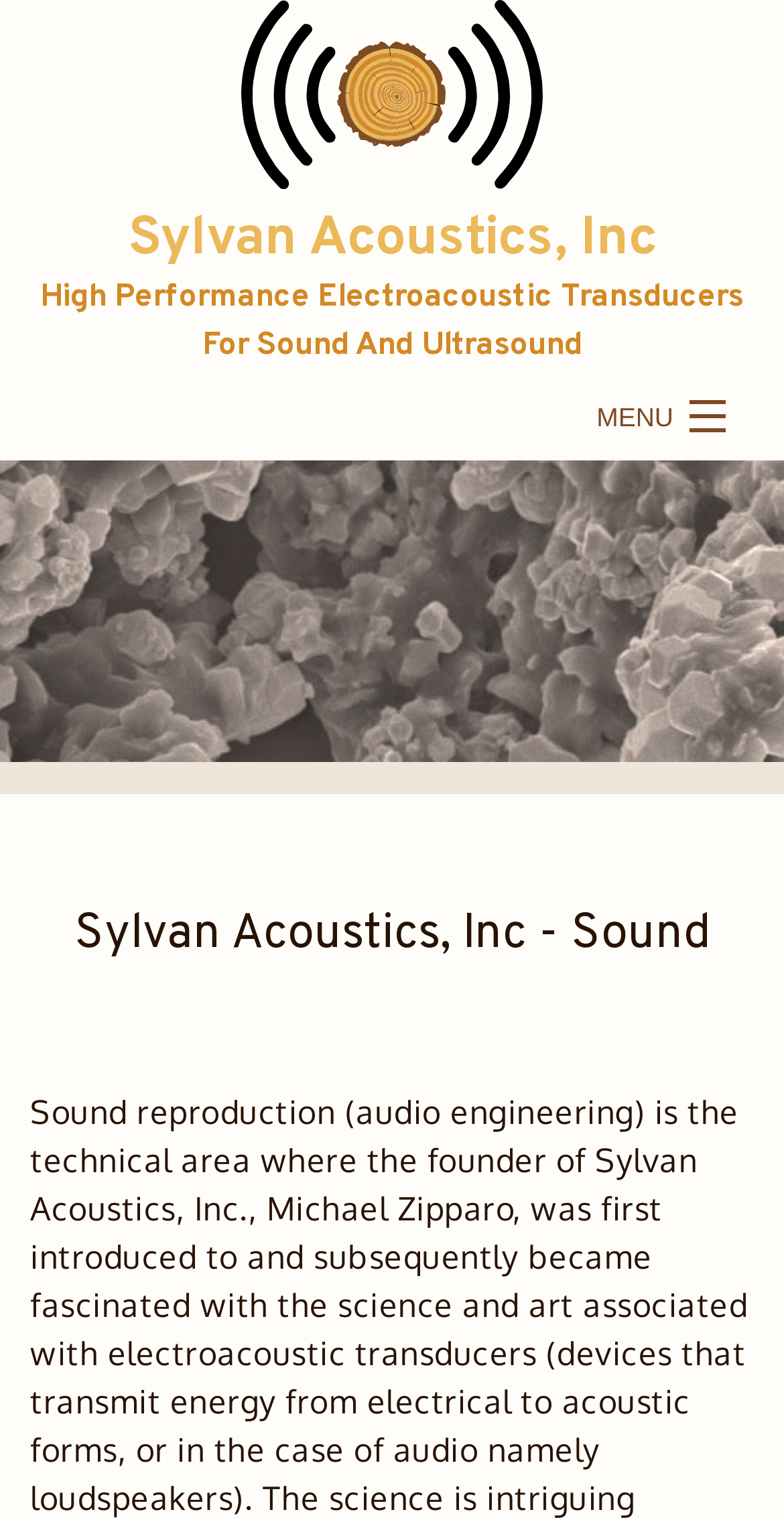What is the description of the company?
Could you please answer the question thoroughly and with as much detail as possible?

The description of the company can be found in the StaticText element, which is 'High Performance Electroacoustic Transducers For Sound And Ultrasound'. This text is located below the company name and provides a brief description of what the company does.